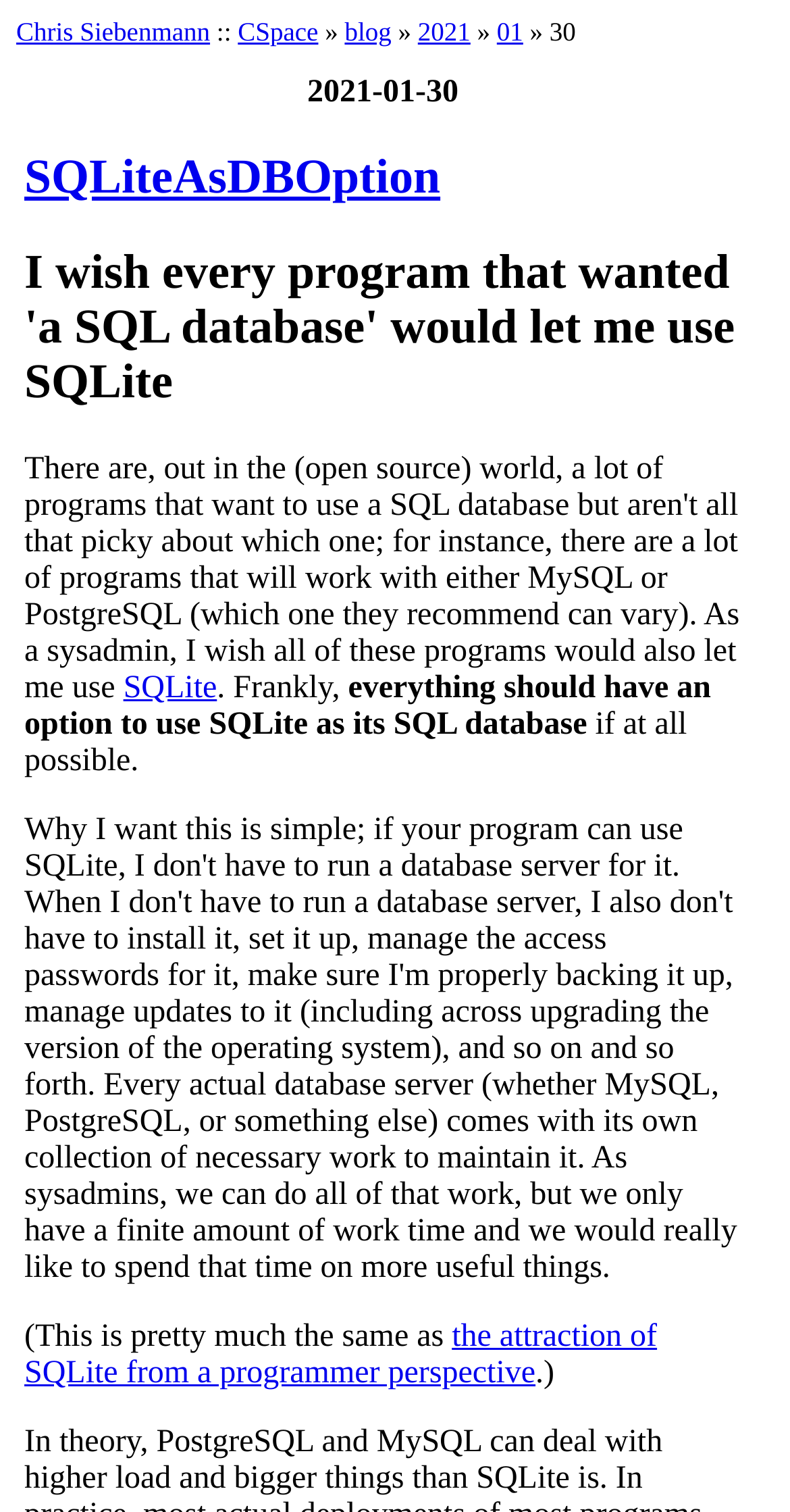Identify the bounding box for the UI element that is described as follows: "Chris Siebenmann".

[0.021, 0.011, 0.266, 0.031]